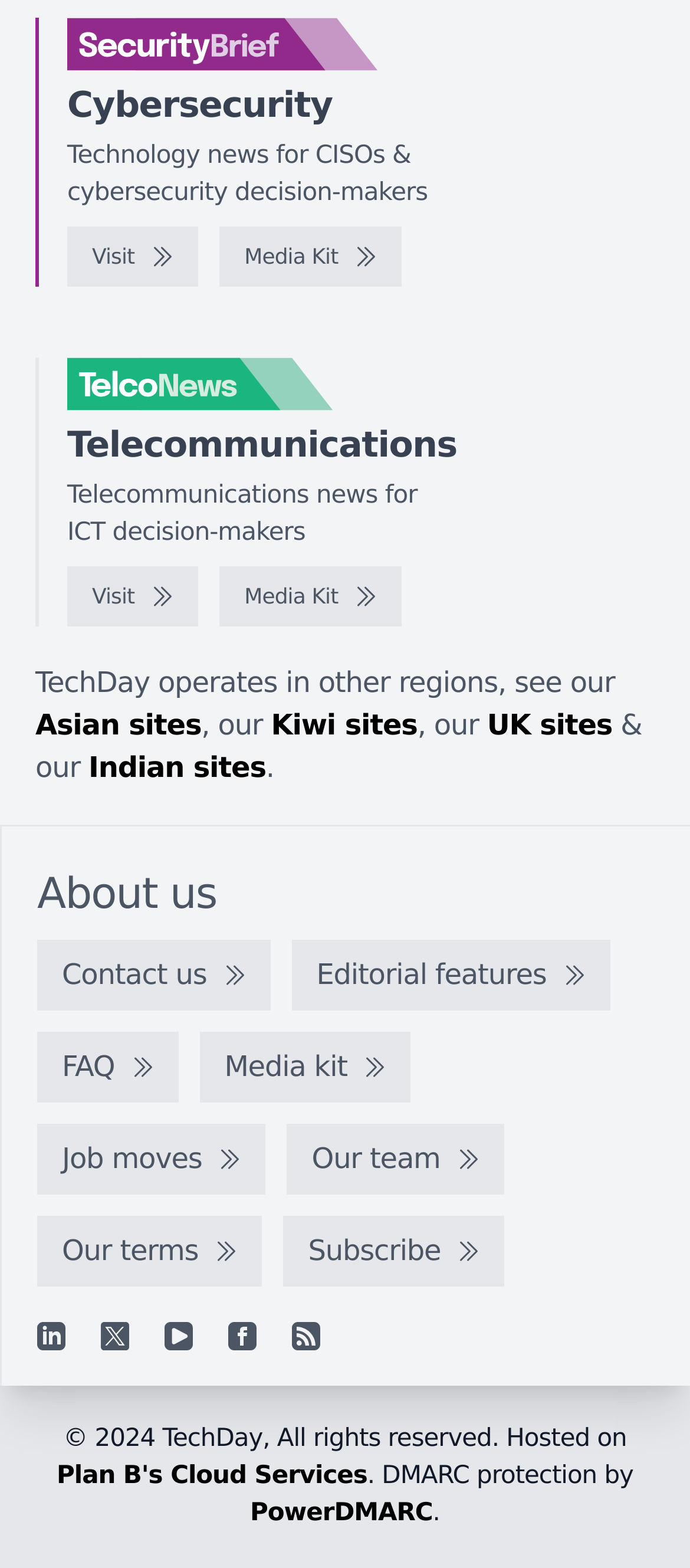What social media platforms does the website have a presence on?
Based on the image, answer the question with as much detail as possible.

The website has a presence on various social media platforms, including LinkedIn, YouTube, Facebook, and others, as indicated by the links to these platforms at the bottom of the webpage.